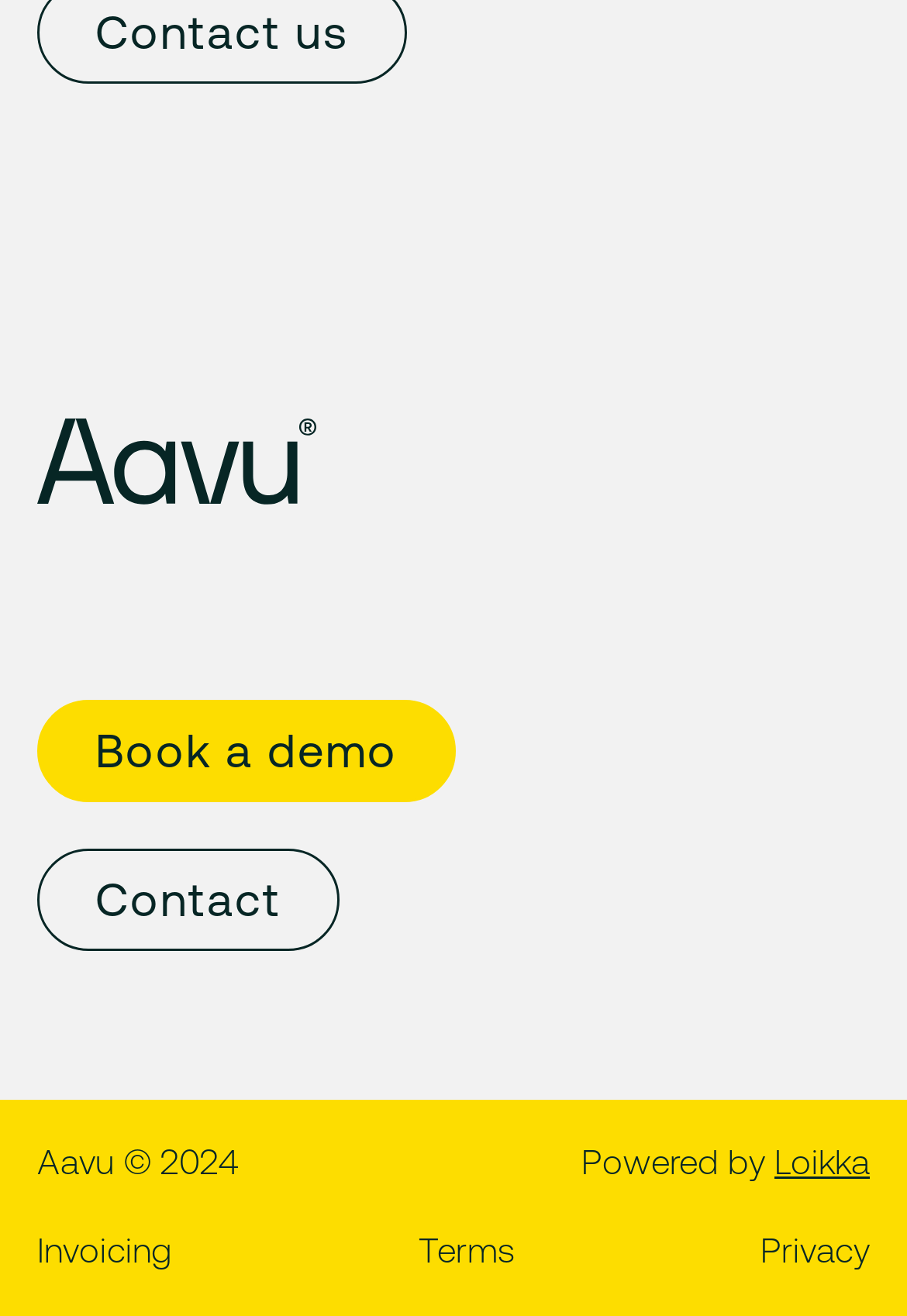What is the name of the company that powers the website?
Answer briefly with a single word or phrase based on the image.

Loikka